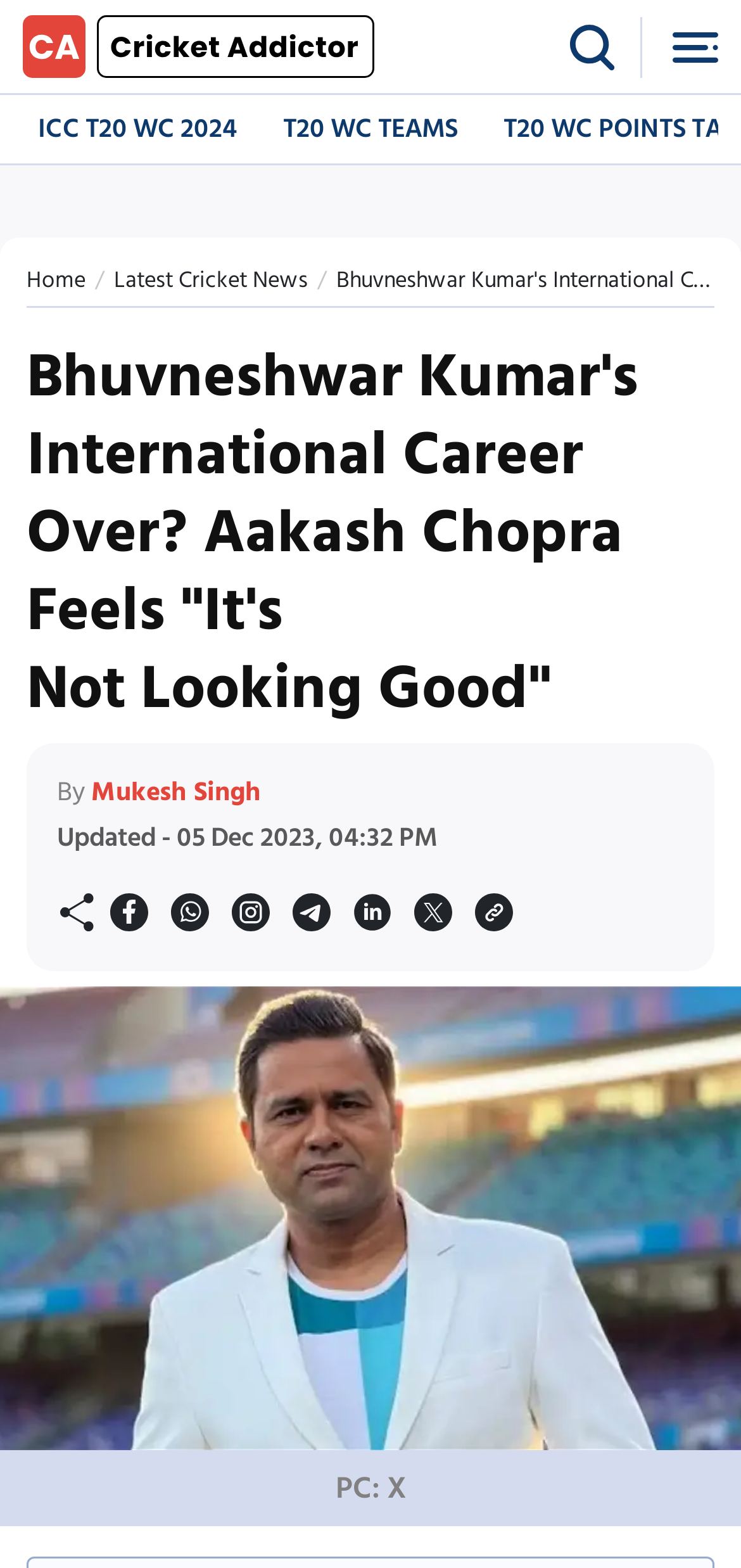For the element described, predict the bounding box coordinates as (top-left x, top-left y, bottom-right x, bottom-right y). All values should be between 0 and 1. Element description: alt="logo"

[0.031, 0.01, 0.505, 0.05]